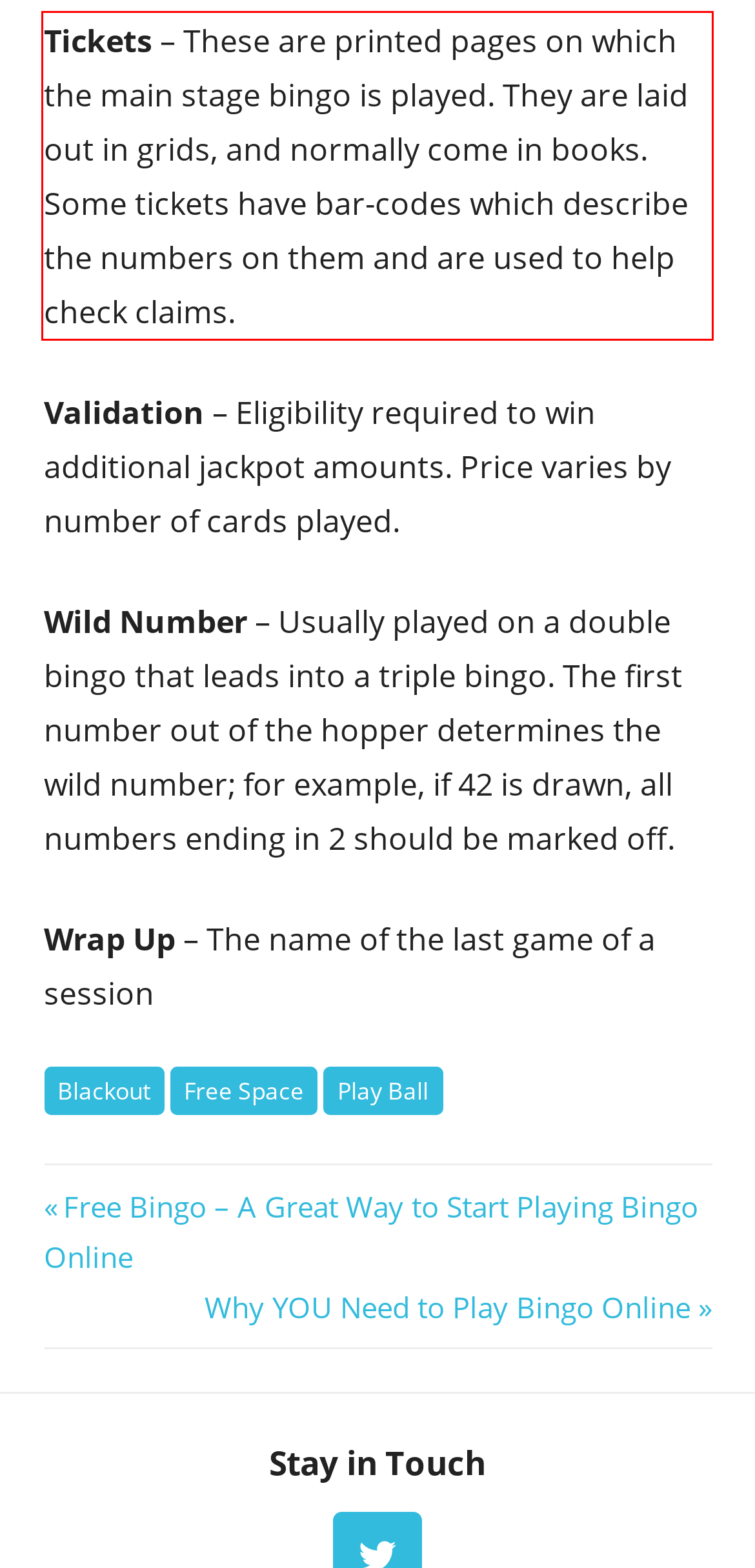Please analyze the screenshot of a webpage and extract the text content within the red bounding box using OCR.

Tickets – These are printed pages on which the main stage bingo is played. They are laid out in grids, and normally come in books. Some tickets have bar-codes which describe the numbers on them and are used to help check claims.